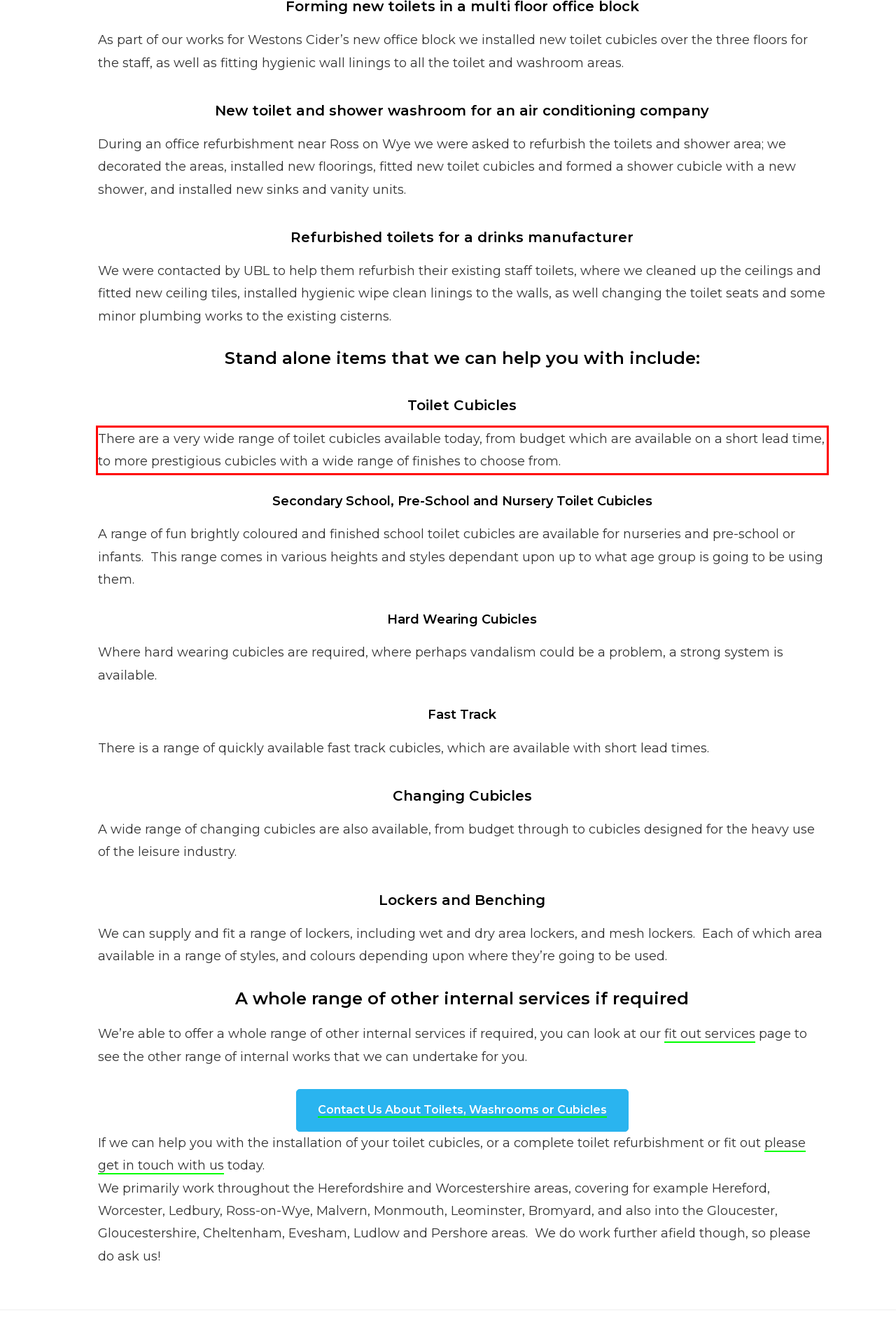Your task is to recognize and extract the text content from the UI element enclosed in the red bounding box on the webpage screenshot.

There are a very wide range of toilet cubicles available today, from budget which are available on a short lead time, to more prestigious cubicles with a wide range of finishes to choose from.